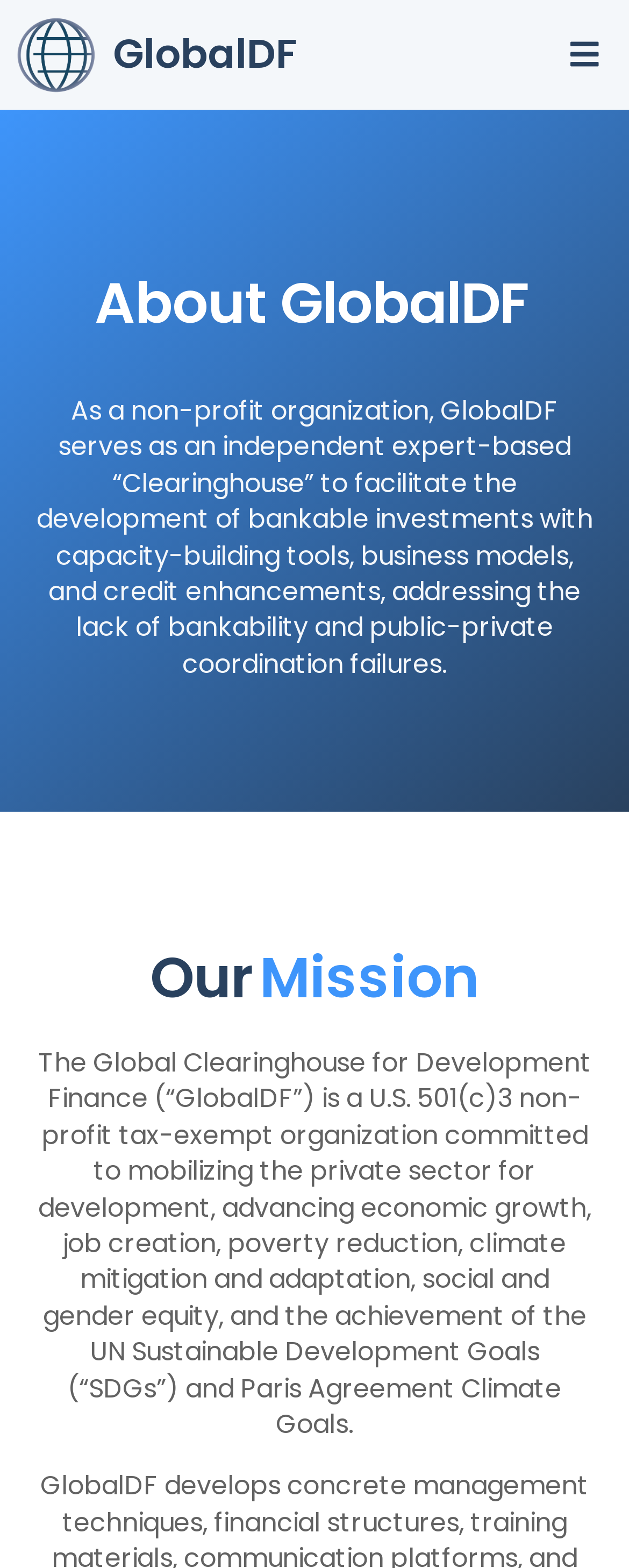Create a detailed summary of all the visual and textual information on the webpage.

The webpage is about GlobalDF, a non-profit organization that facilitates the development of bankable investments with capacity-building tools, business models, and credit enhancements. At the top left, there is a link, and next to it, a heading with the organization's name, "GlobalDF". On the top right, there is an "Open/Close Menu" button.

Below the top section, there is a heading "About GlobalDF" followed by a paragraph of text that describes the organization's purpose. Underneath, there is another heading "Our Mission" followed by a longer text that outlines the organization's goals, including mobilizing the private sector for development, advancing economic growth, and achieving the UN Sustainable Development Goals.

To the right of the "About GlobalDF" section, there is a "GlobalDF Spotlight" heading with a "View All" button below it. There are also "Previous" and "Next" buttons with arrow icons, indicating a carousel or slideshow.

Below the "Our Mission" section, there is a tab panel with six tabs, labeled from "1" to "6". The first tab is selected by default, and it contains a heading "GlobalDF develops Compendium of Private Sector Proposals for Addis Ababa FfD Conference" followed by a paragraph of text that describes the organization's involvement in the Financing for Development conference. There is also a "Read More" link at the bottom of the tab.

Further down the page, there is a "Tools & Partners" heading with a "View All" button below it. This section appears to be similar to the "GlobalDF Spotlight" section, with a carousel or slideshow of content.

Overall, the webpage provides an overview of GlobalDF's mission, goals, and activities, with various sections and features that allow users to explore the organization's work in more detail.